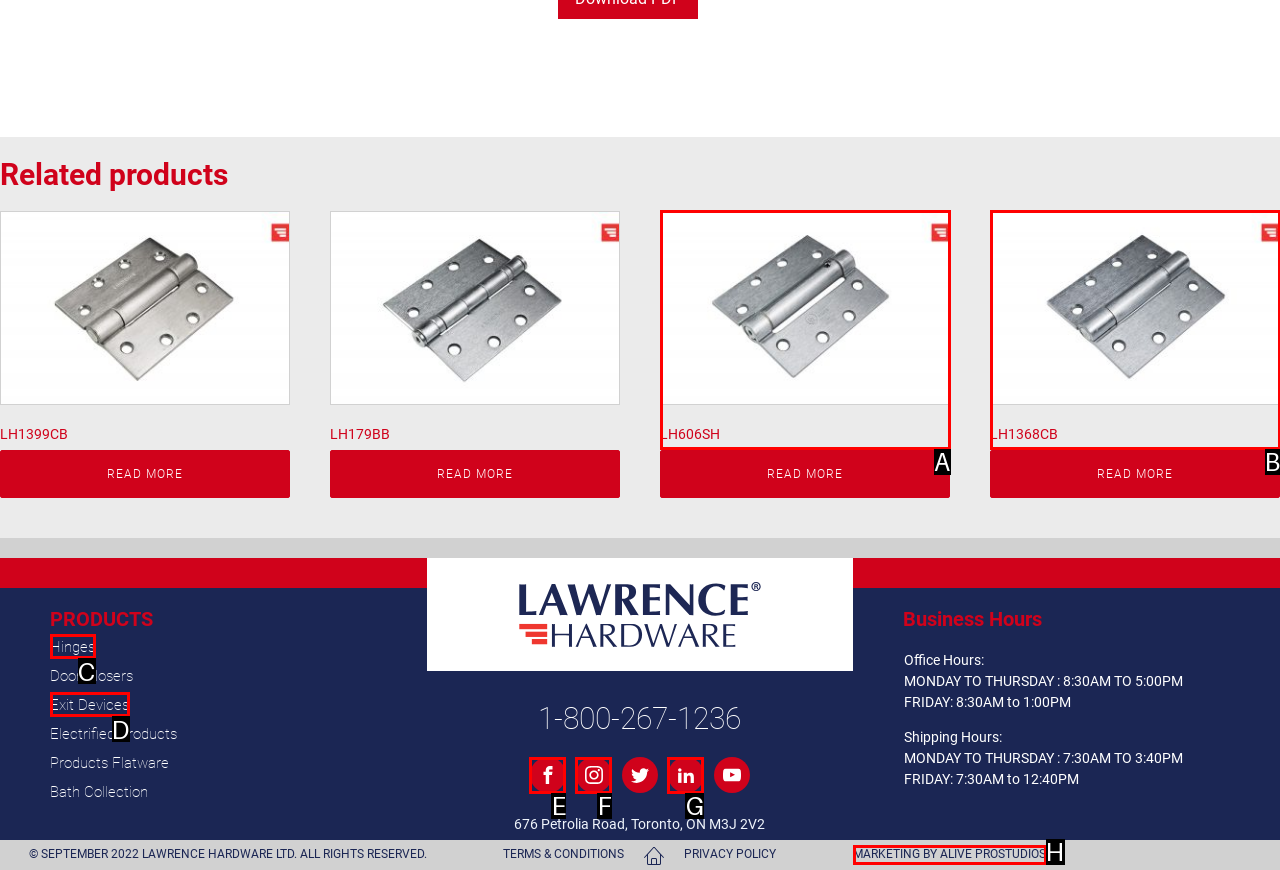Which option is described as follows: Visit our Instagram
Answer with the letter of the matching option directly.

F